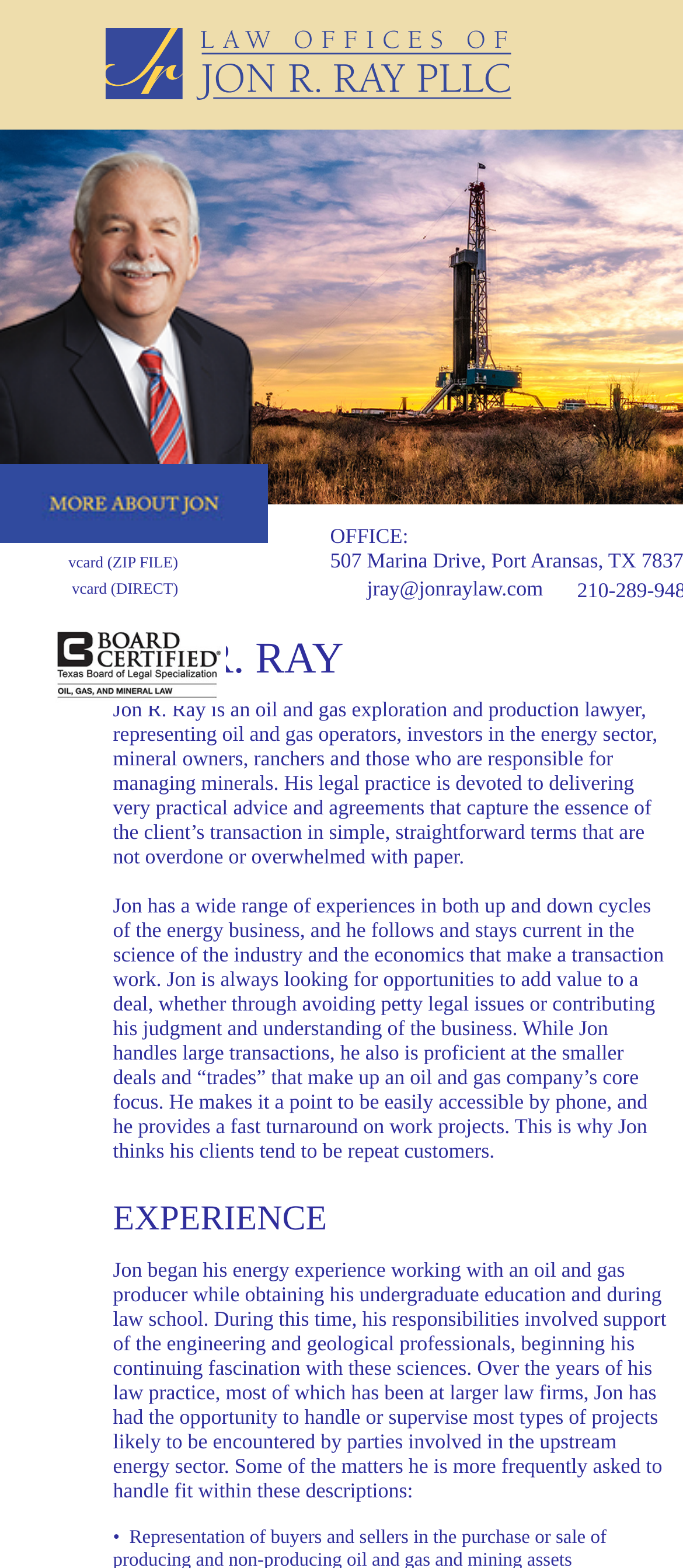What is Jon R. Ray's profession?
Answer the question with a detailed explanation, including all necessary information.

Based on the webpage, Jon R. Ray is an oil and gas exploration and production lawyer, representing oil and gas operators, investors in the energy sector, mineral owners, ranchers and those who are responsible for managing minerals.